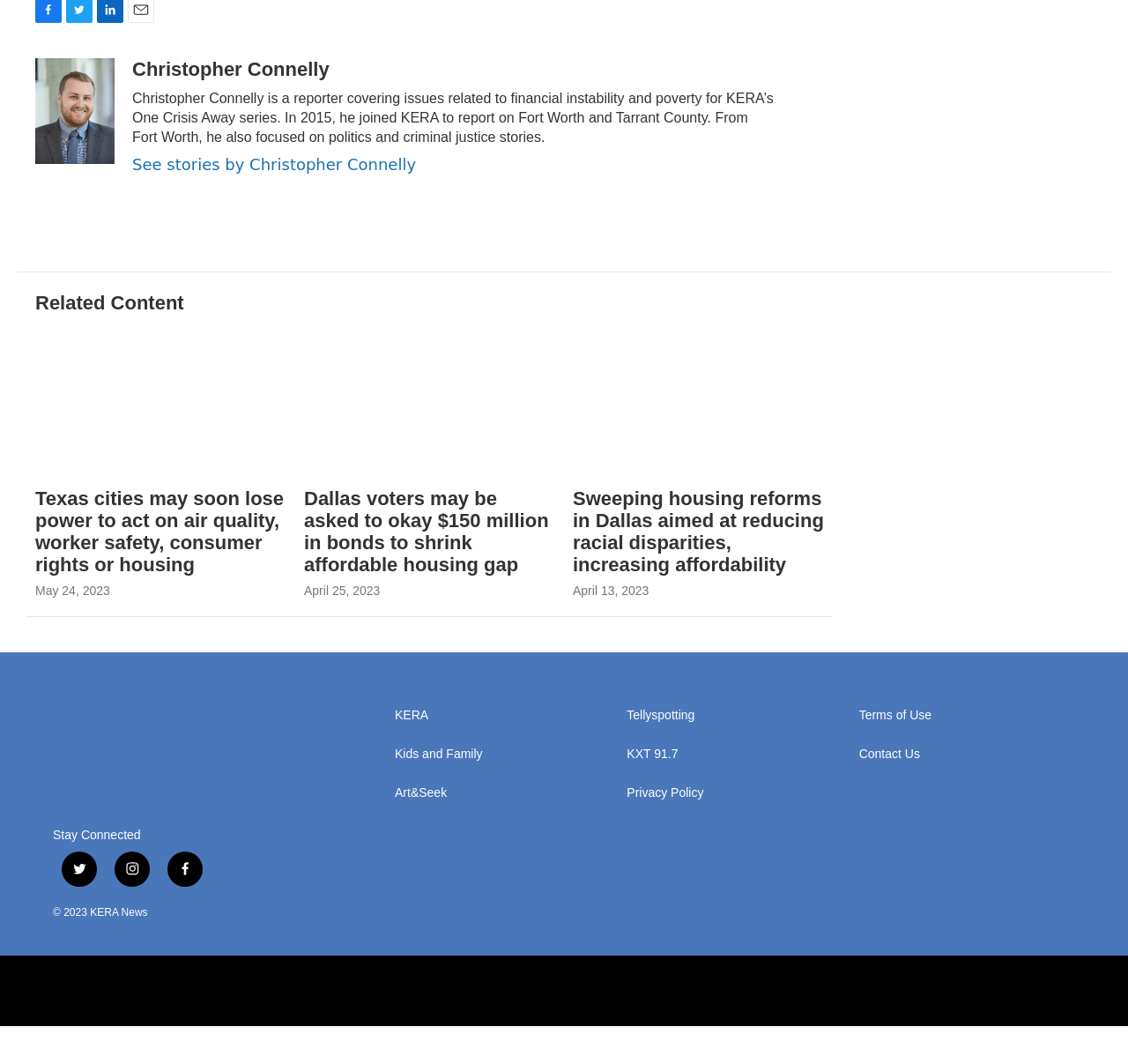Pinpoint the bounding box coordinates of the element you need to click to execute the following instruction: "Read about Christopher Connelly". The bounding box should be represented by four float numbers between 0 and 1, in the format [left, top, right, bottom].

[0.117, 0.122, 0.686, 0.172]